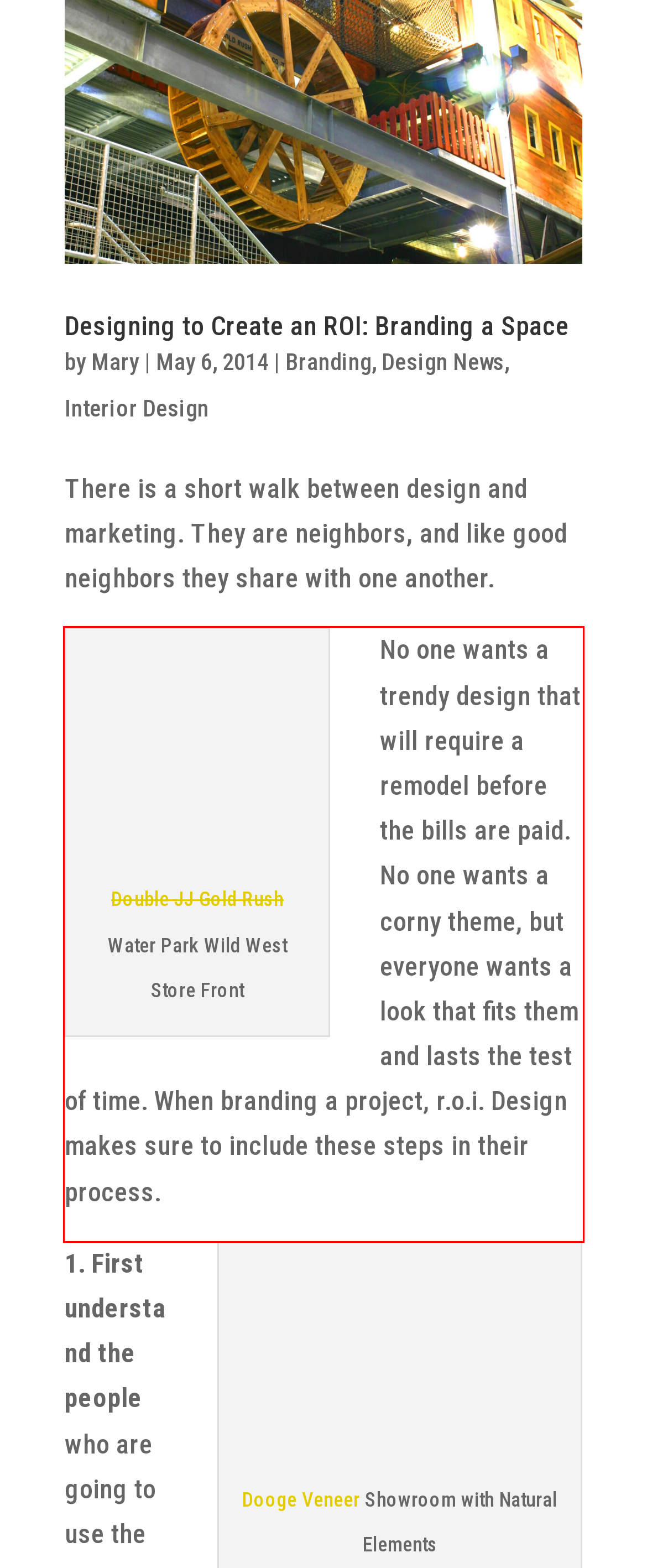You have a screenshot of a webpage, and there is a red bounding box around a UI element. Utilize OCR to extract the text within this red bounding box.

No one wants a trendy design that will require a remodel before the bills are paid. No one wants a corny theme, but everyone wants a look that fits them and lasts the test of time. When branding a project, r.o.i. Design makes sure to include these steps in their process.